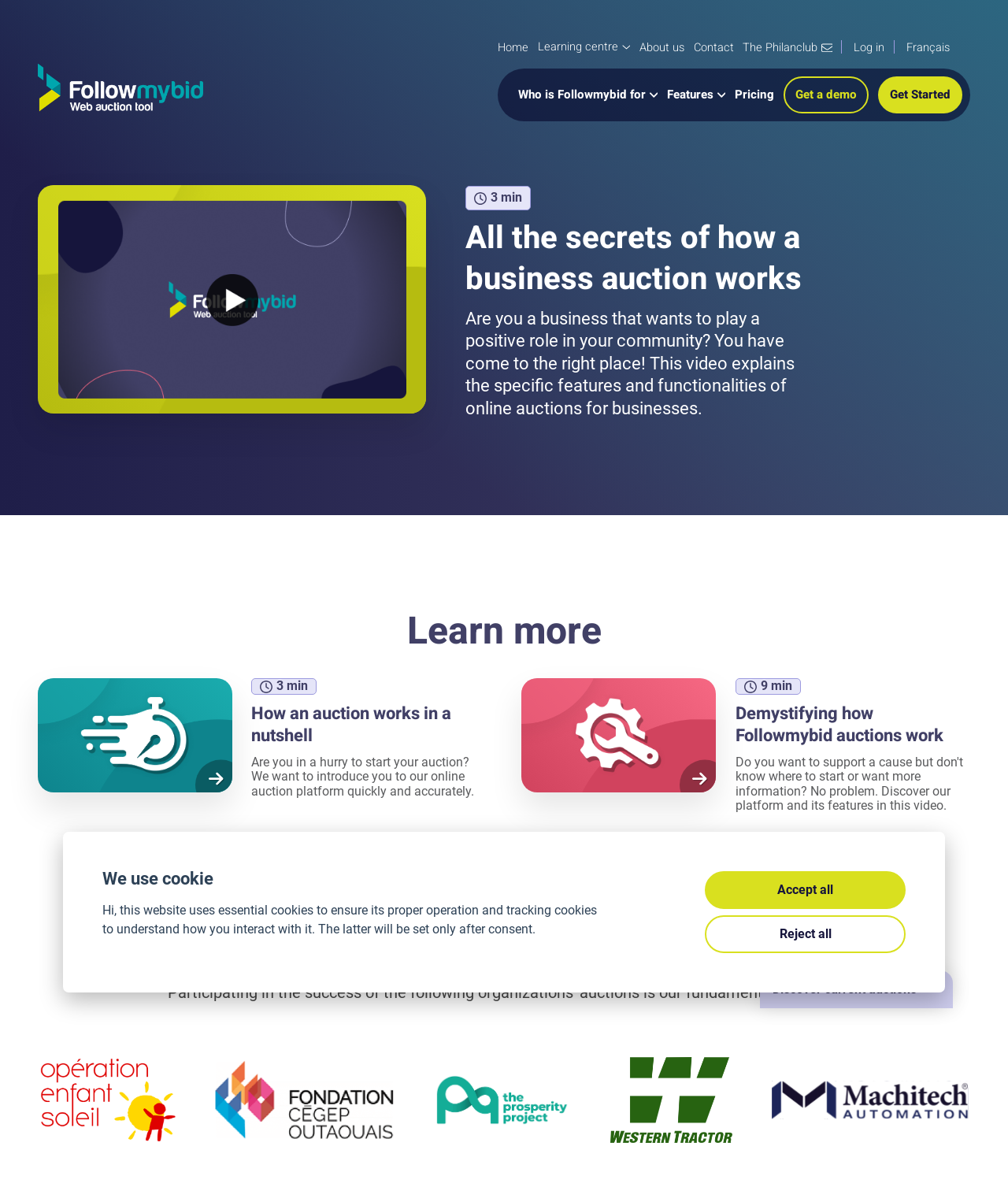What is the purpose of the 'Get a demo' button?
Please respond to the question with a detailed and thorough explanation.

The 'Get a demo' button is likely used to request a pre-recorded demo, as indicated by the meta description 'Request a pre-recorded demo'.